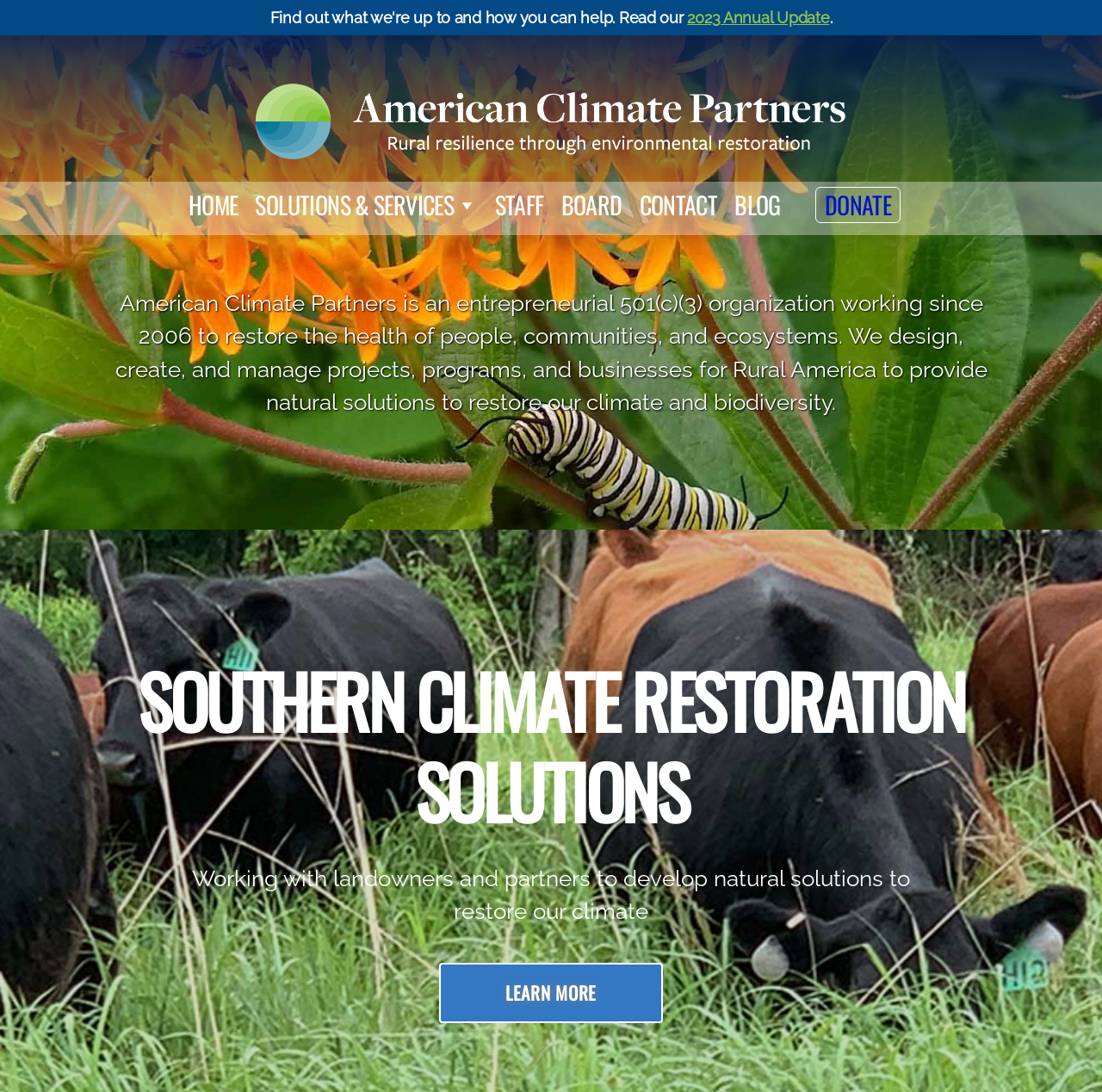Locate the coordinates of the bounding box for the clickable region that fulfills this instruction: "Explore the SOLUTIONS & SERVICES menu".

[0.224, 0.172, 0.441, 0.203]